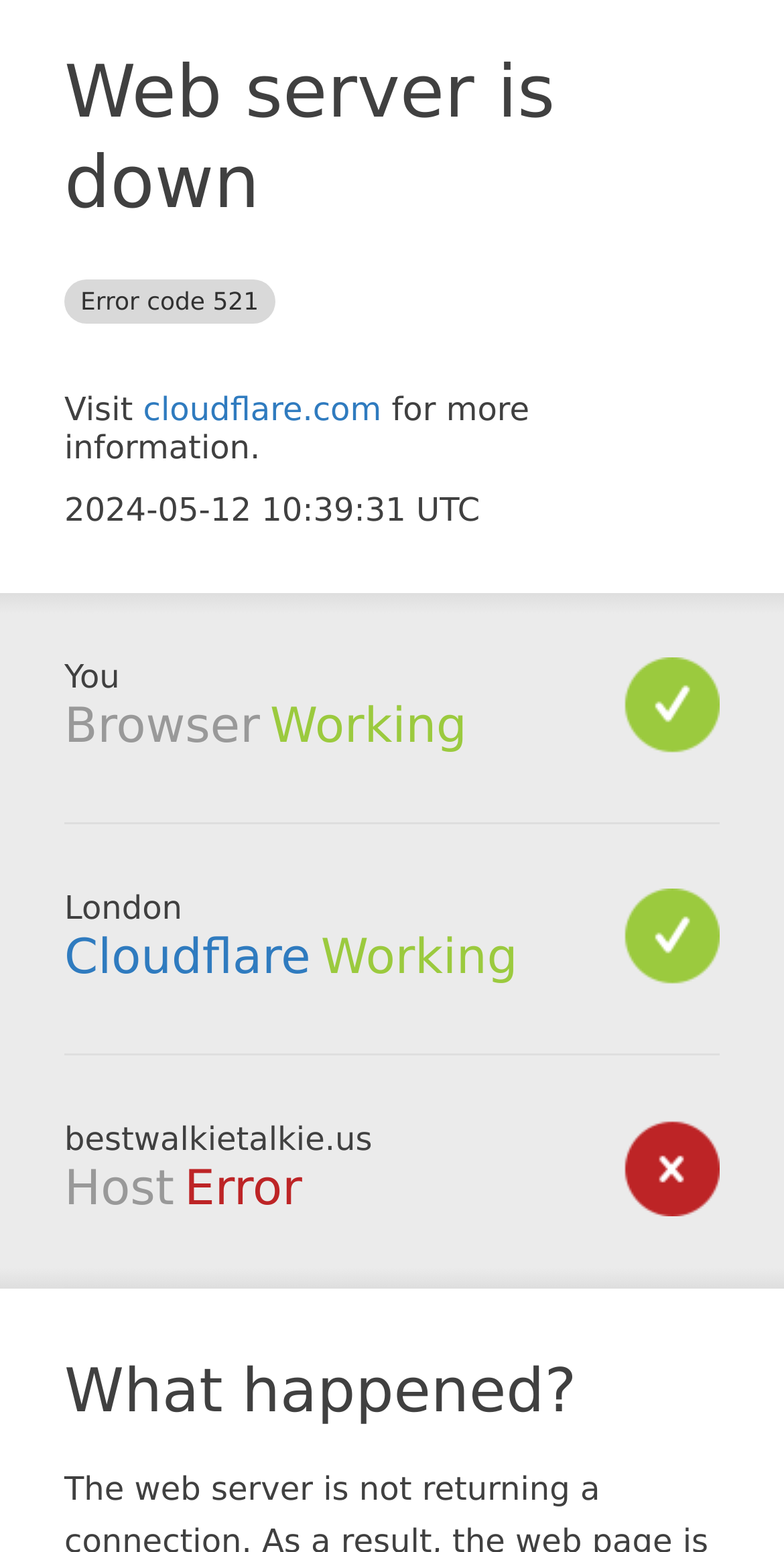What is the current status of the host?
Answer the question with a detailed explanation, including all necessary information.

The status of the host is mentioned as 'Error' in the section 'Host' on the webpage.